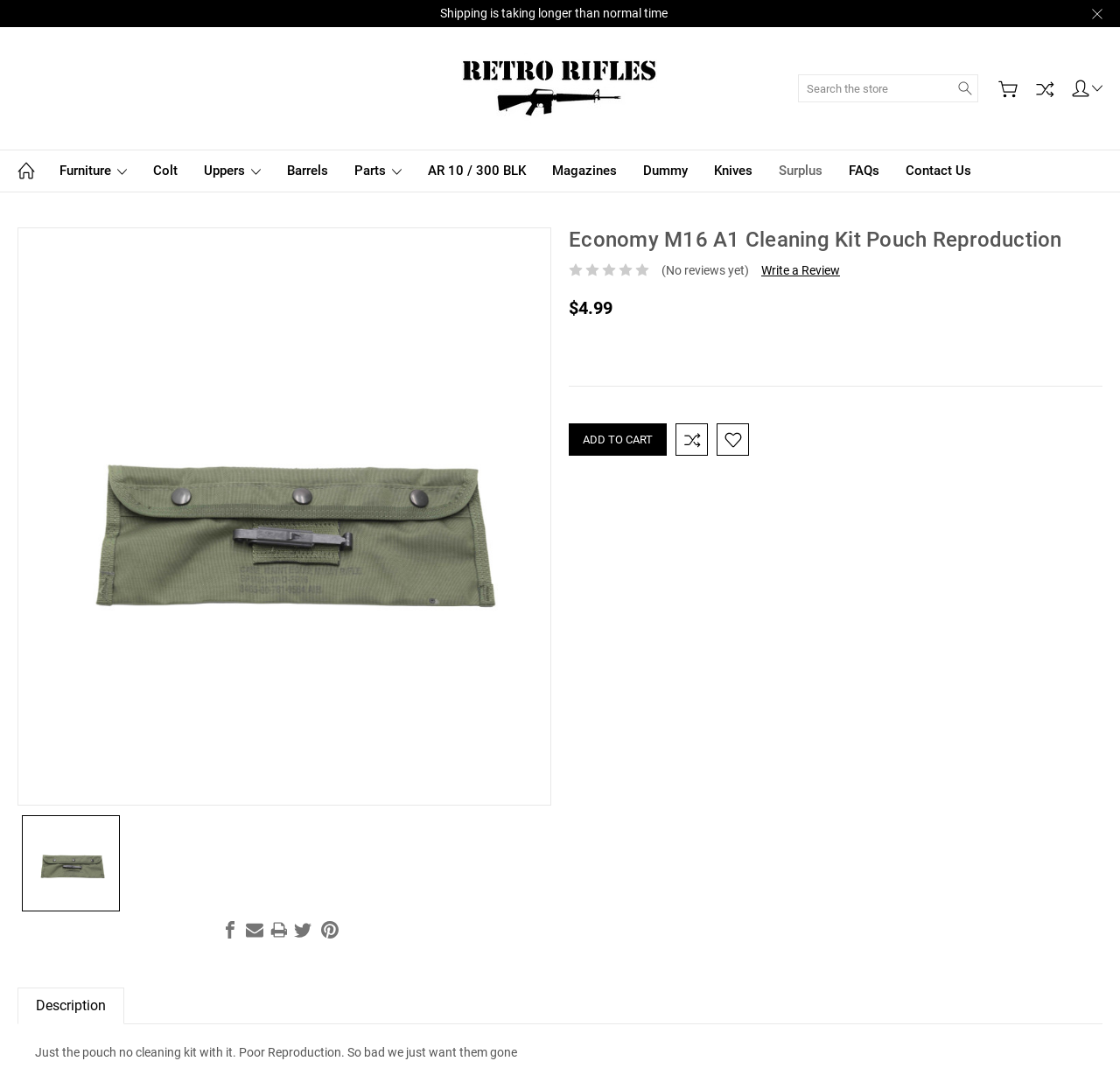Determine the bounding box coordinates of the clickable element to achieve the following action: 'Add to Cart'. Provide the coordinates as four float values between 0 and 1, formatted as [left, top, right, bottom].

[0.508, 0.391, 0.595, 0.421]